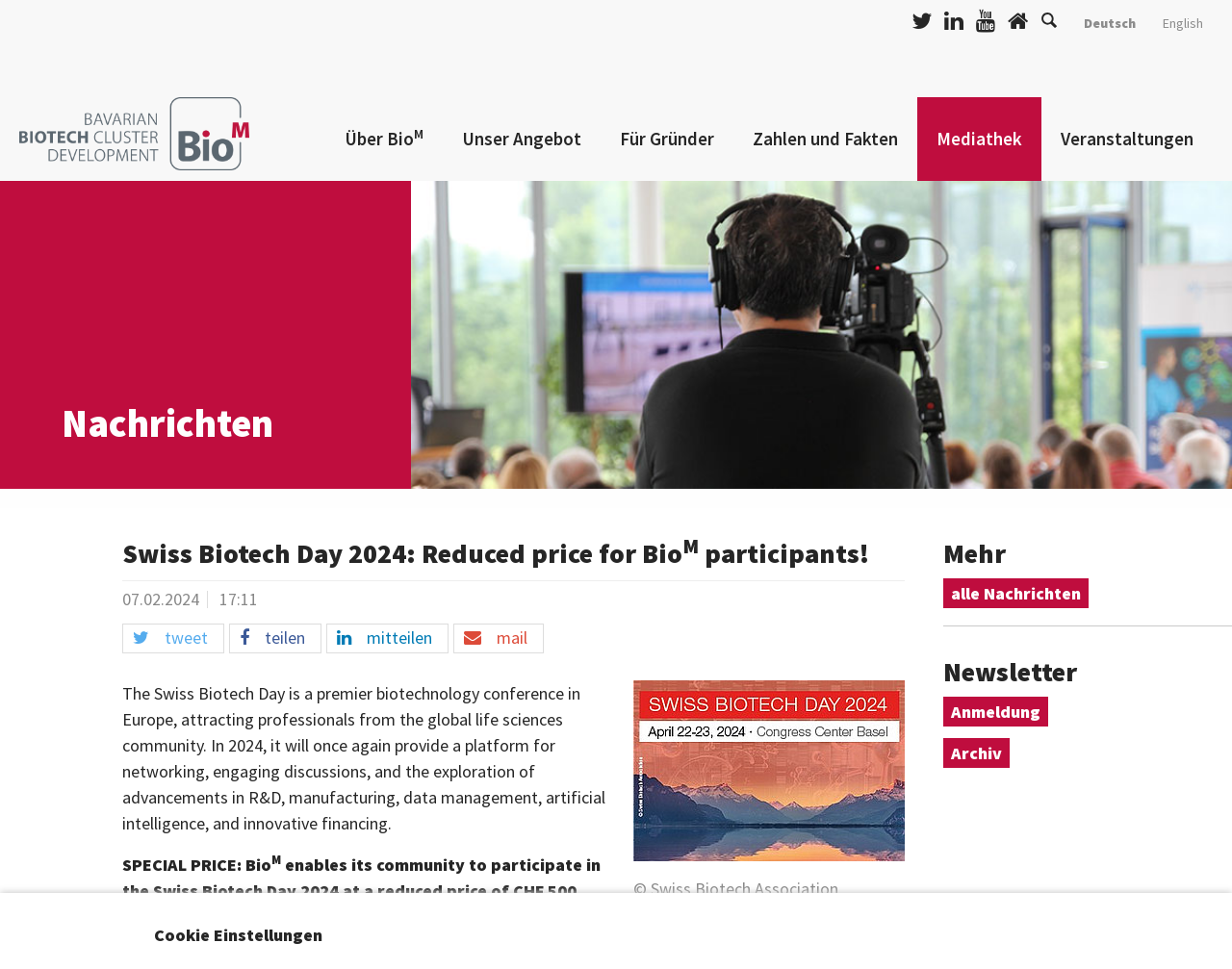Please find and report the bounding box coordinates of the element to click in order to perform the following action: "Switch to English". The coordinates should be expressed as four float numbers between 0 and 1, in the format [left, top, right, bottom].

[0.944, 0.015, 0.977, 0.033]